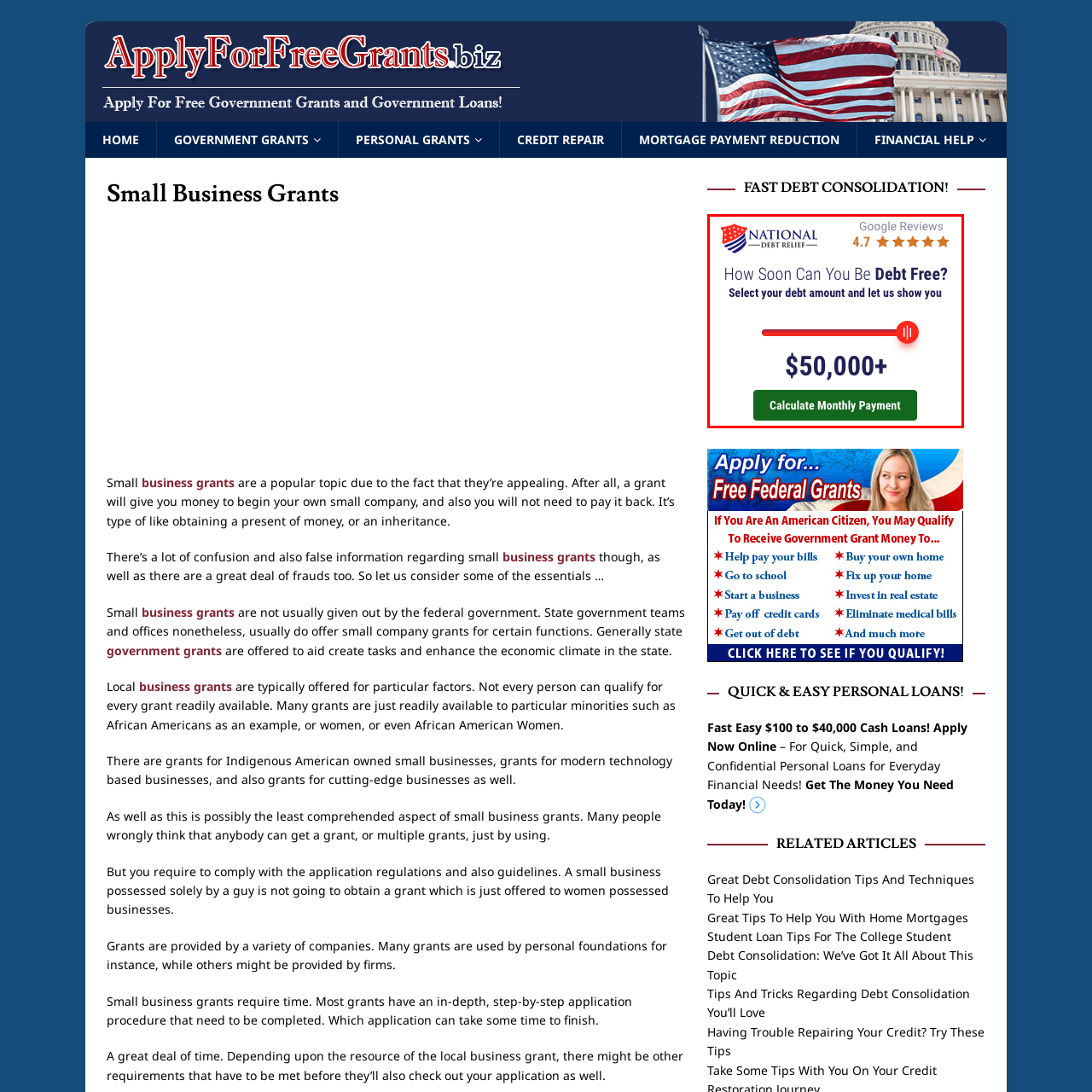What is the Google Reviews rating shown?
Focus on the image inside the red bounding box and offer a thorough and detailed answer to the question.

The graphic includes a Google Reviews rating, which is a measure of customer satisfaction, and it is shown to be 4.7 stars, indicating a high level of positive customer feedback.